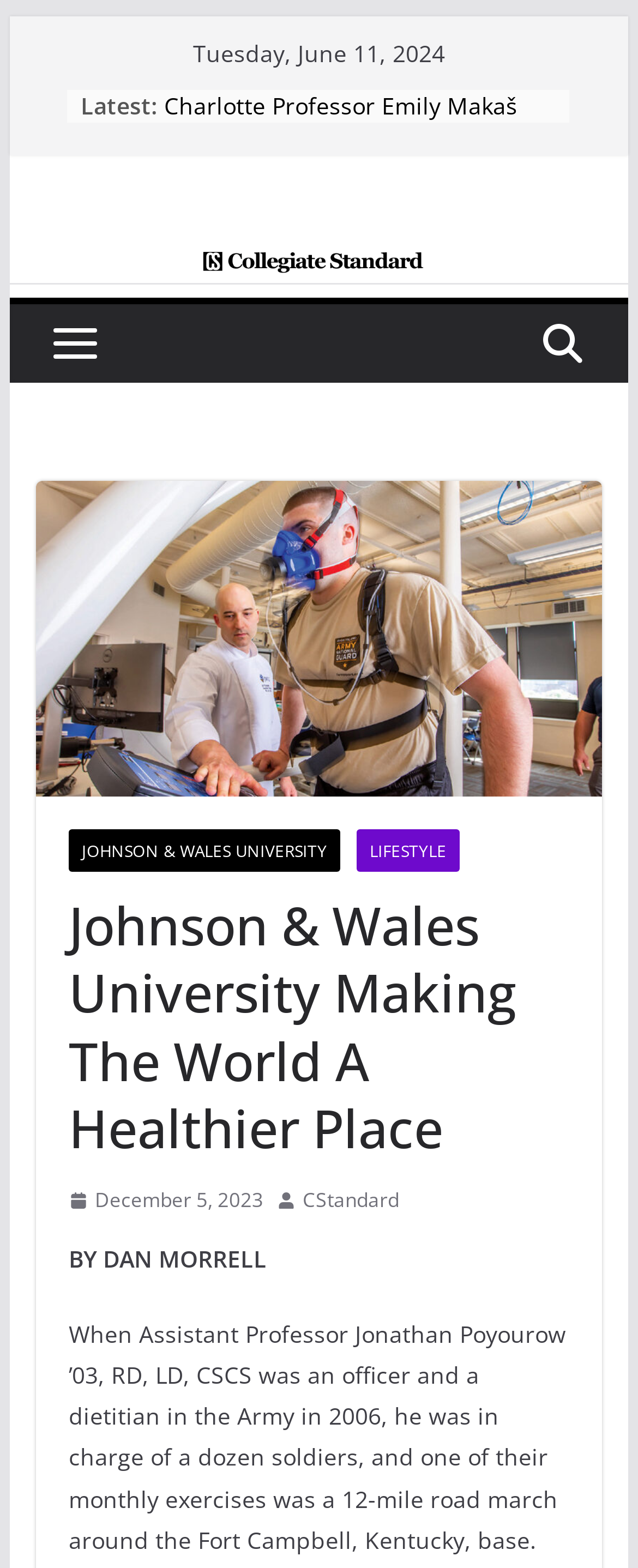Identify the bounding box coordinates of the region that should be clicked to execute the following instruction: "Read the latest news 'Queens University’s Jordan Sanders Spelunks Mammoth Cave'".

[0.258, 0.058, 0.87, 0.098]